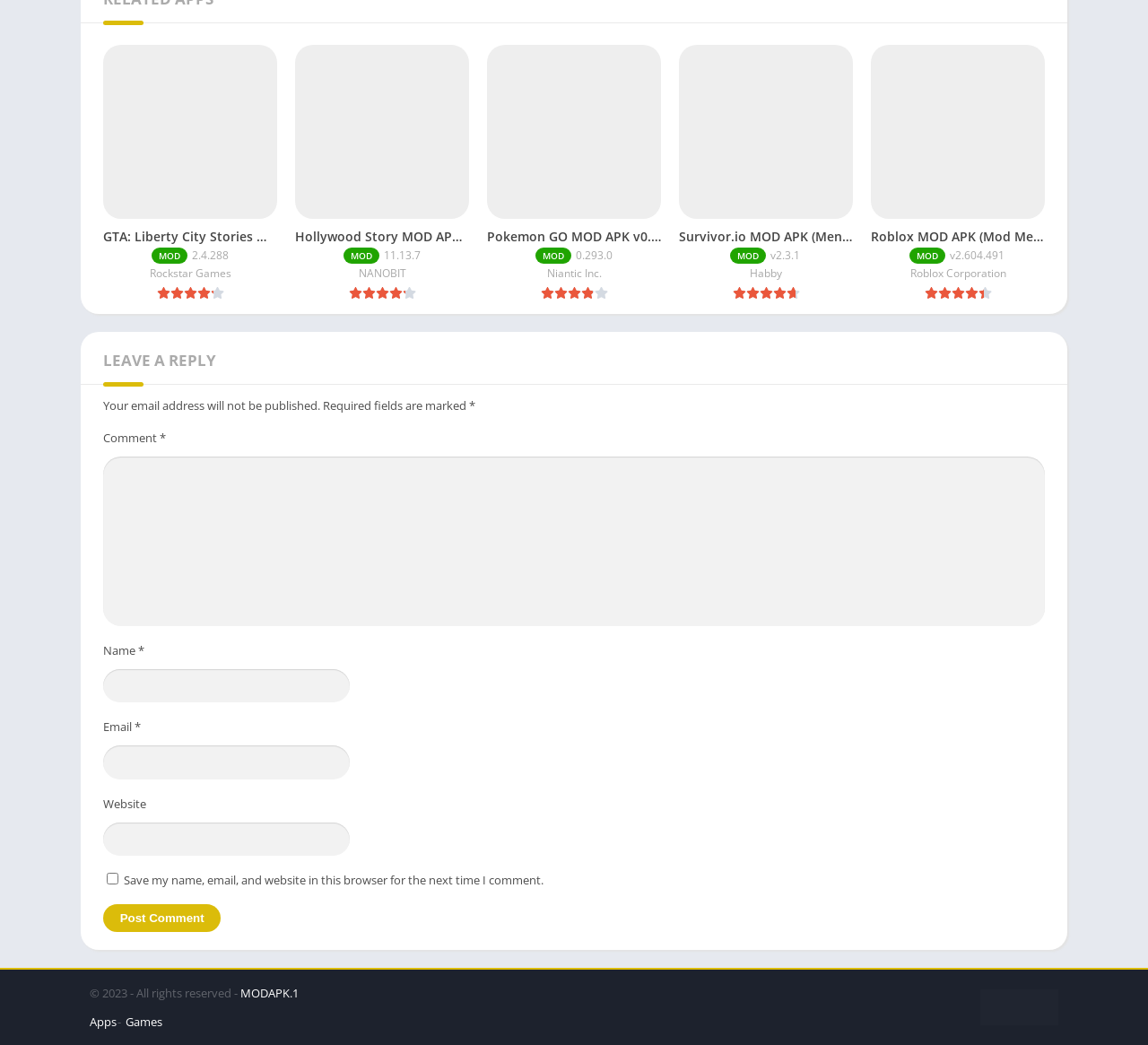Please indicate the bounding box coordinates for the clickable area to complete the following task: "Visit MODAPK.1". The coordinates should be specified as four float numbers between 0 and 1, i.e., [left, top, right, bottom].

[0.209, 0.943, 0.26, 0.958]